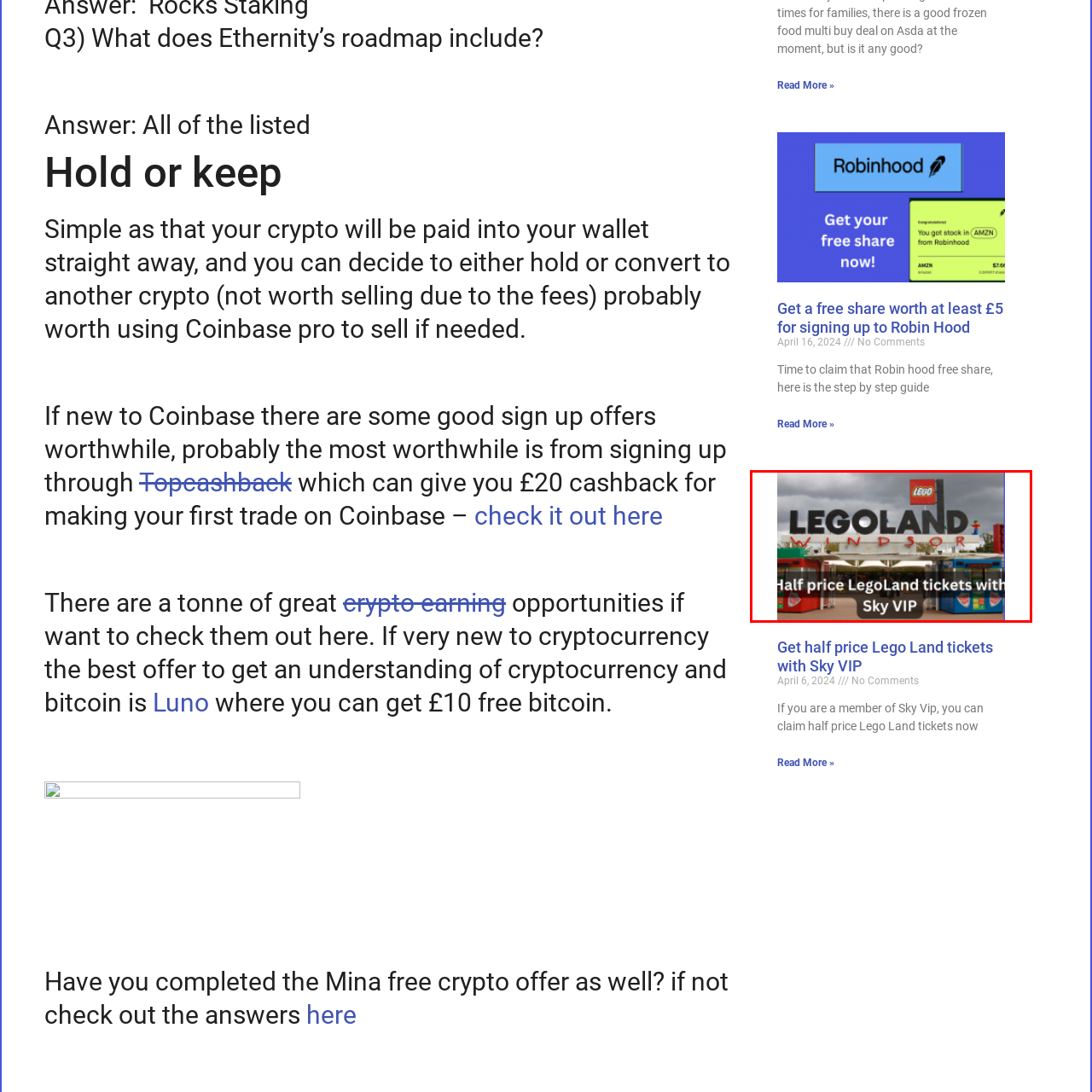Thoroughly describe the scene captured inside the red-bordered image.

The image captures the vibrant entrance of LEGOLAND Windsor, showcasing the iconic LEGO logo prominently displayed above. Underneath, the bold text announces an exciting deal: "Half price LEGOland tickets with Sky VIP." The surroundings feature colorful ticket booths flanking the entrance, set against a dramatic sky, hinting at an adventurous day ahead. This promotion entices visitors, especially those part of the Sky VIP program, to take advantage of a fantastic opportunity to experience the fun and attractions offered by LEGOLAND.